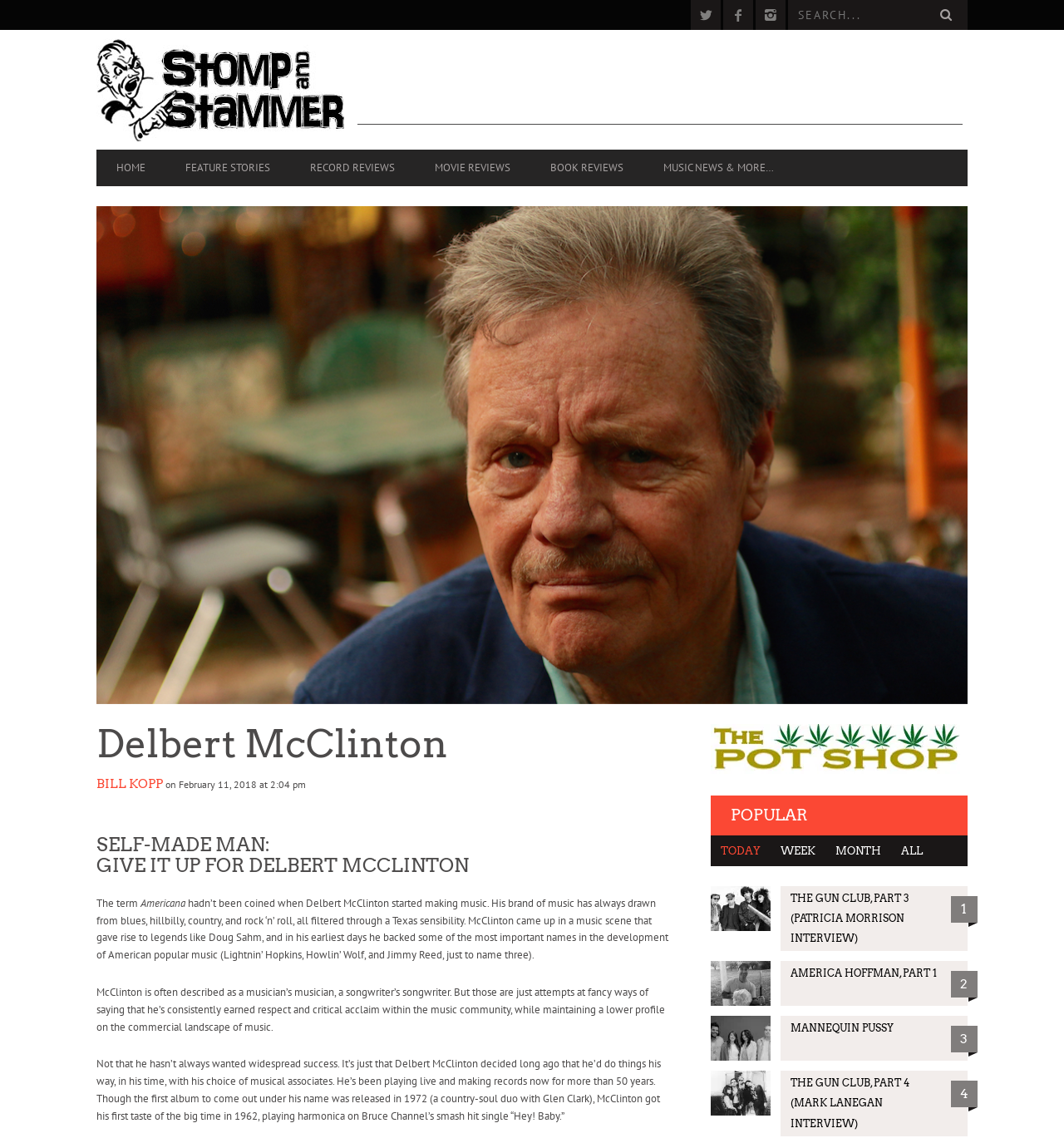Can you specify the bounding box coordinates of the area that needs to be clicked to fulfill the following instruction: "Search for something"?

[0.741, 0.0, 0.909, 0.026]